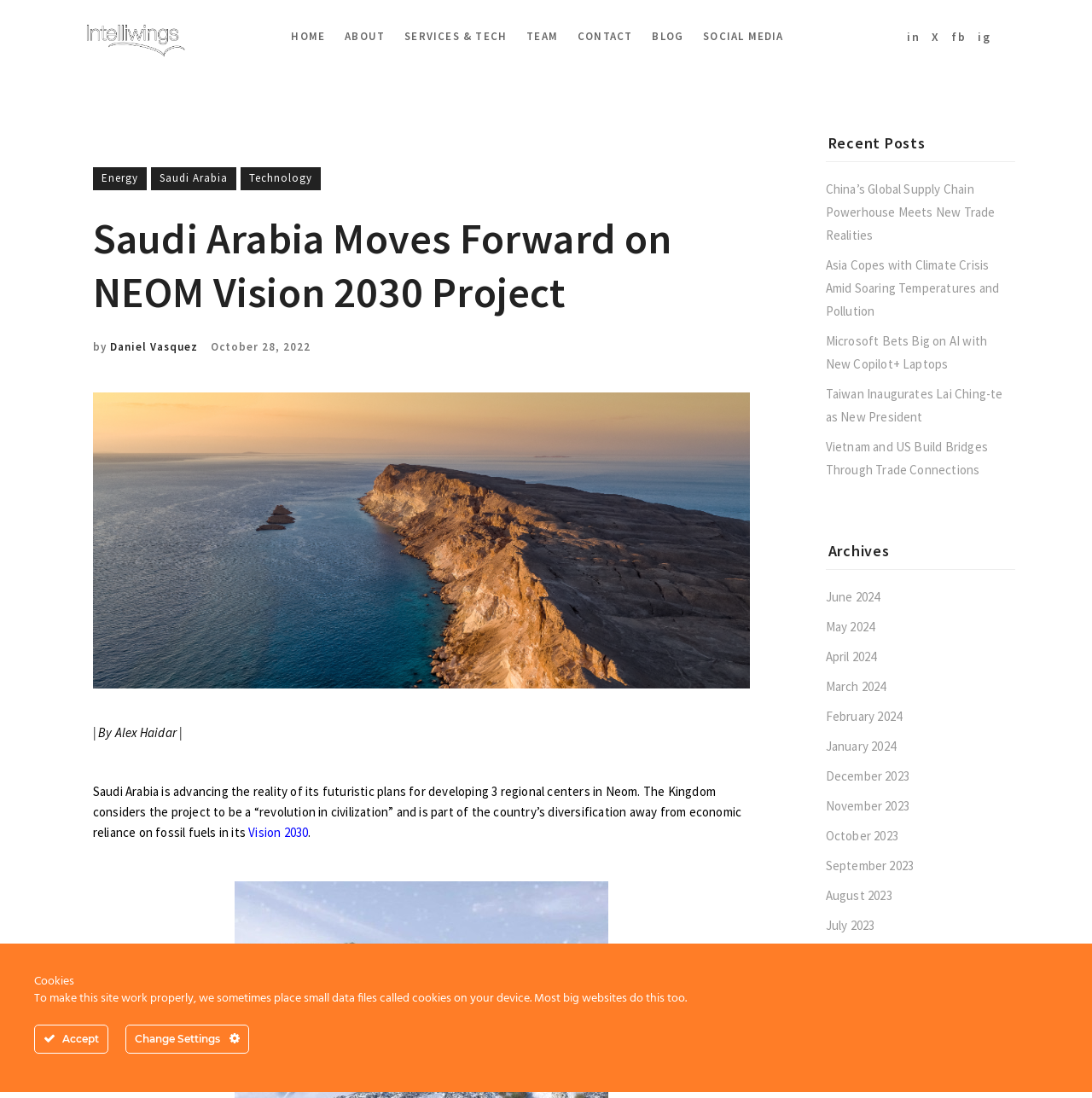What is the topic of the main article?
Use the image to give a comprehensive and detailed response to the question.

The topic of the main article can be inferred from the heading 'Saudi Arabia Moves Forward on NEOM Vision 2030 Project' and the subsequent text, which discusses Saudi Arabia's plans for developing regional centers in Neom.